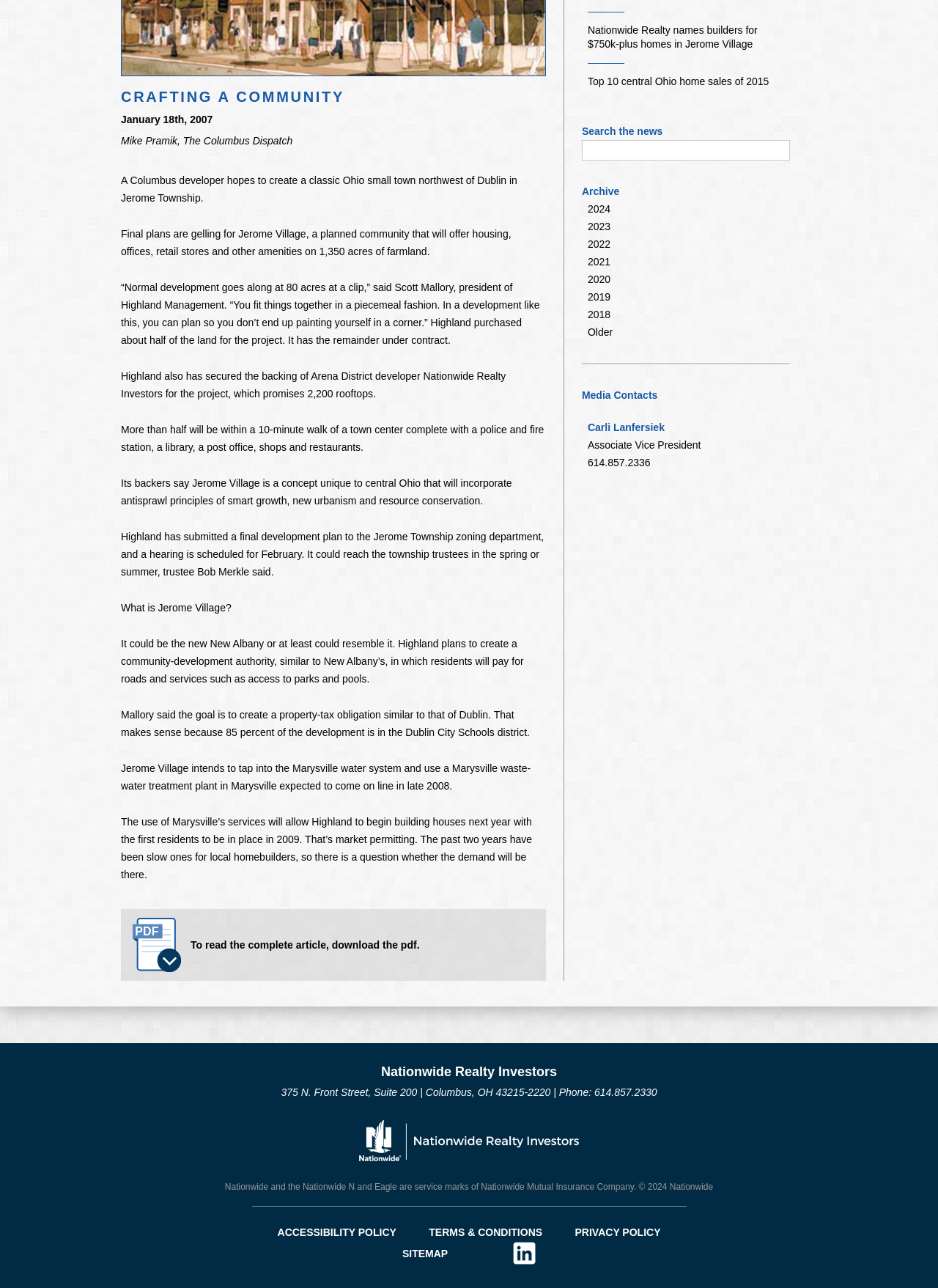Refer to the element description Accessibility Policy and identify the corresponding bounding box in the screenshot. Format the coordinates as (top-left x, top-left y, bottom-right x, bottom-right y) with values in the range of 0 to 1.

[0.296, 0.952, 0.423, 0.961]